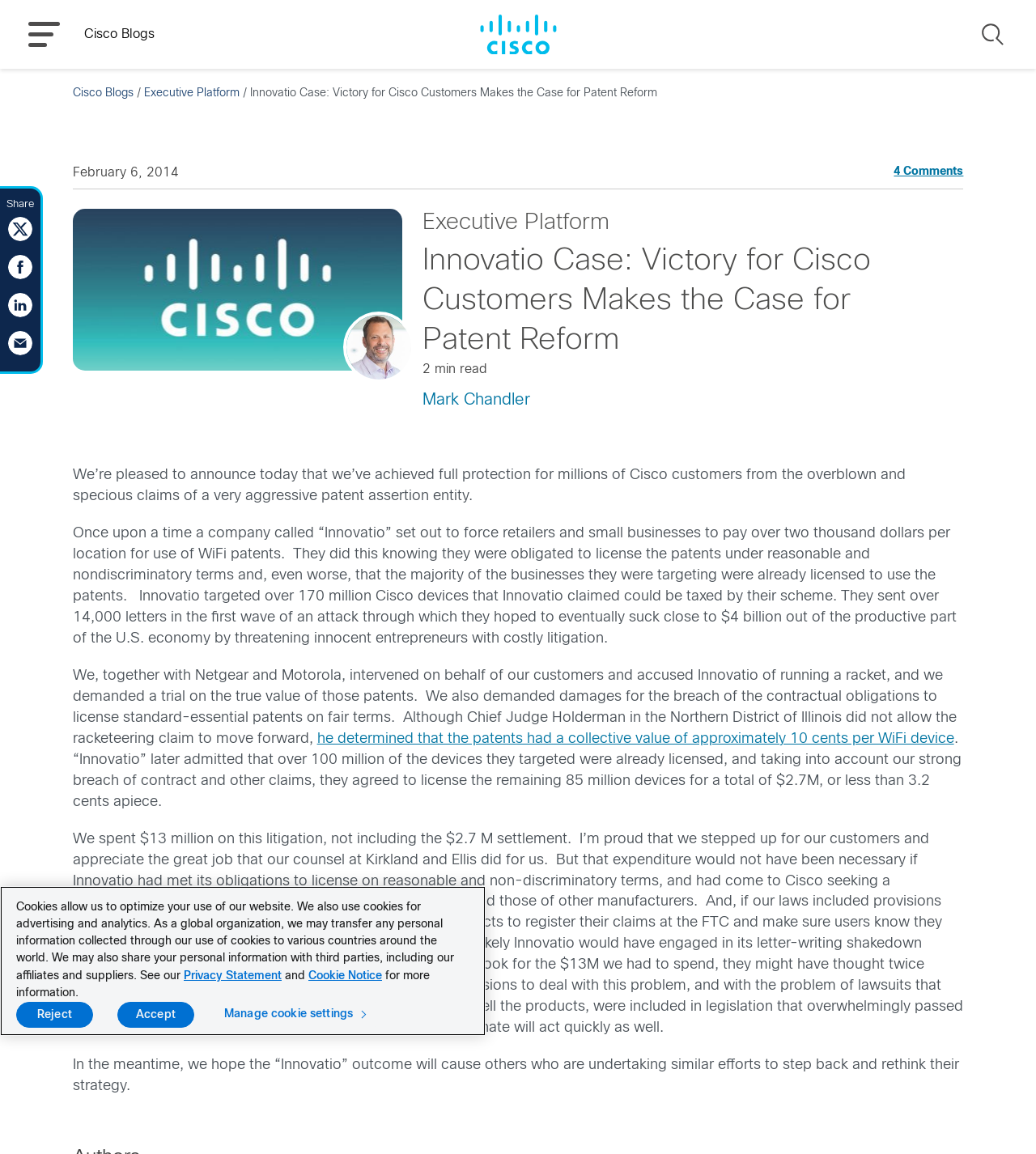Identify the bounding box for the UI element described as: "alt="share on linkedin"". The coordinates should be four float numbers between 0 and 1, i.e., [left, top, right, bottom].

[0.008, 0.266, 0.031, 0.277]